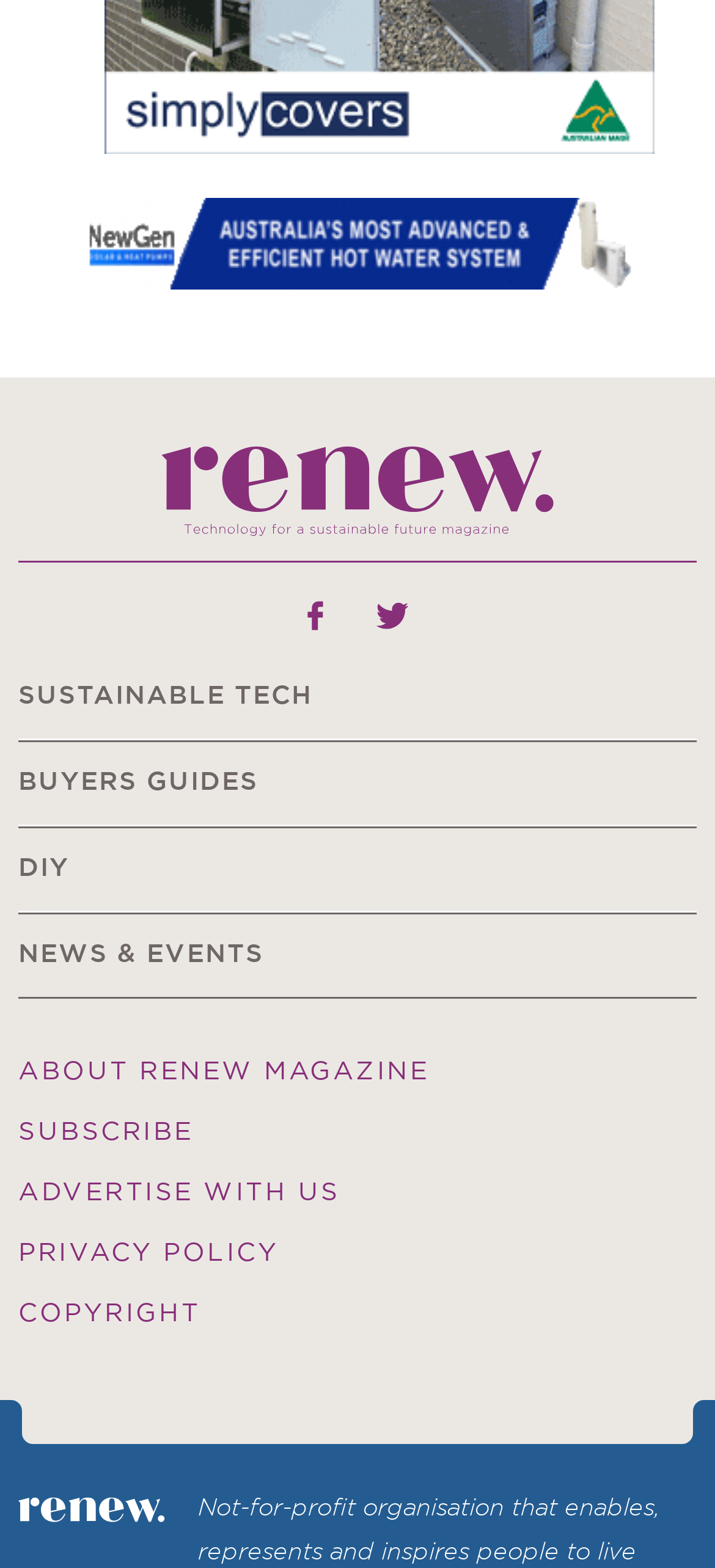Please determine the bounding box coordinates of the element to click in order to execute the following instruction: "Click on 'Previous' to go to the previous page". The coordinates should be four float numbers between 0 and 1, specified as [left, top, right, bottom].

None